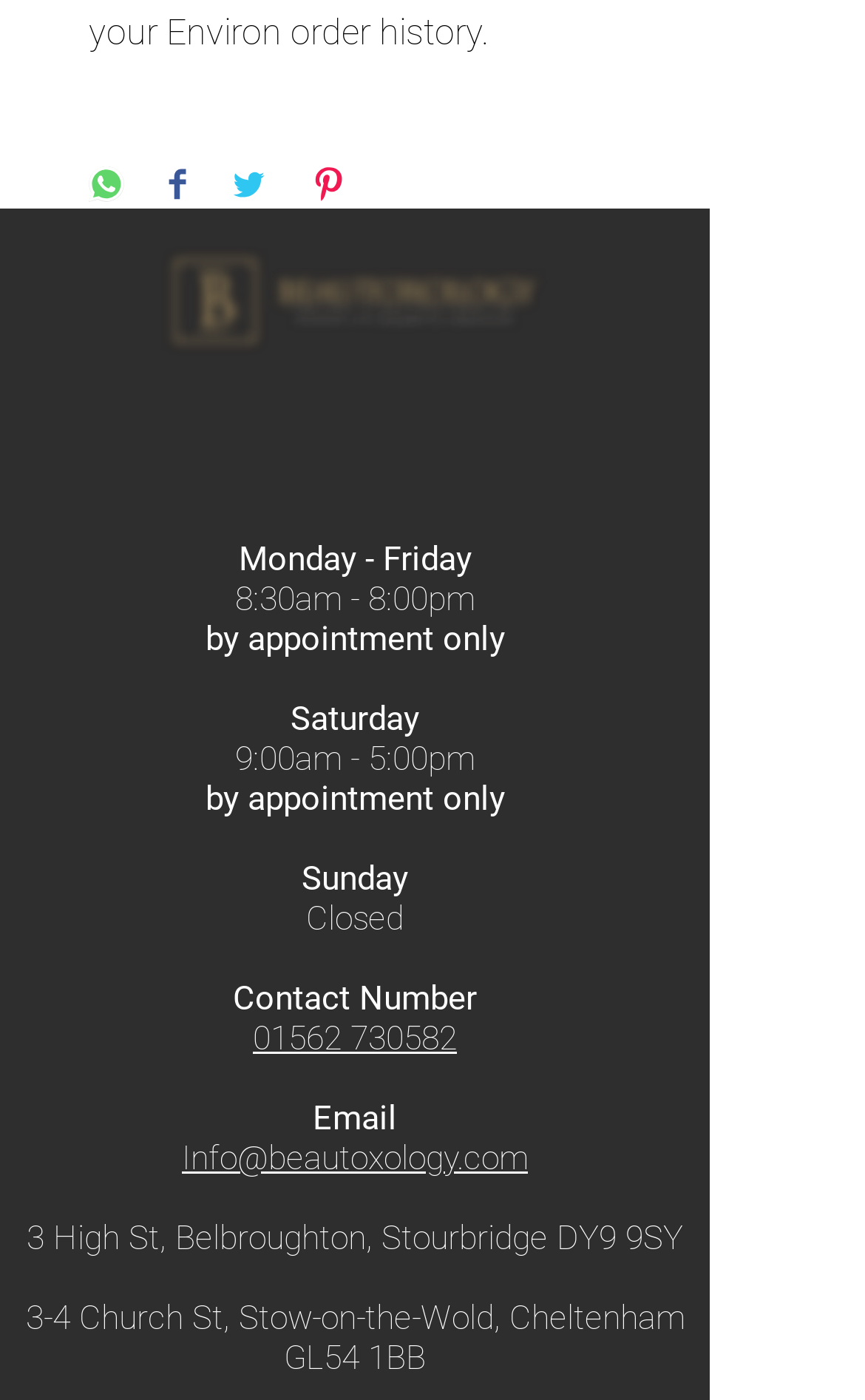What are the business hours on Monday to Friday?
Provide a detailed answer to the question, using the image to inform your response.

I found the business hours by looking at the text 'Monday - Friday' followed by '8:30am - 8:00pm', which indicates the operating hours on weekdays.